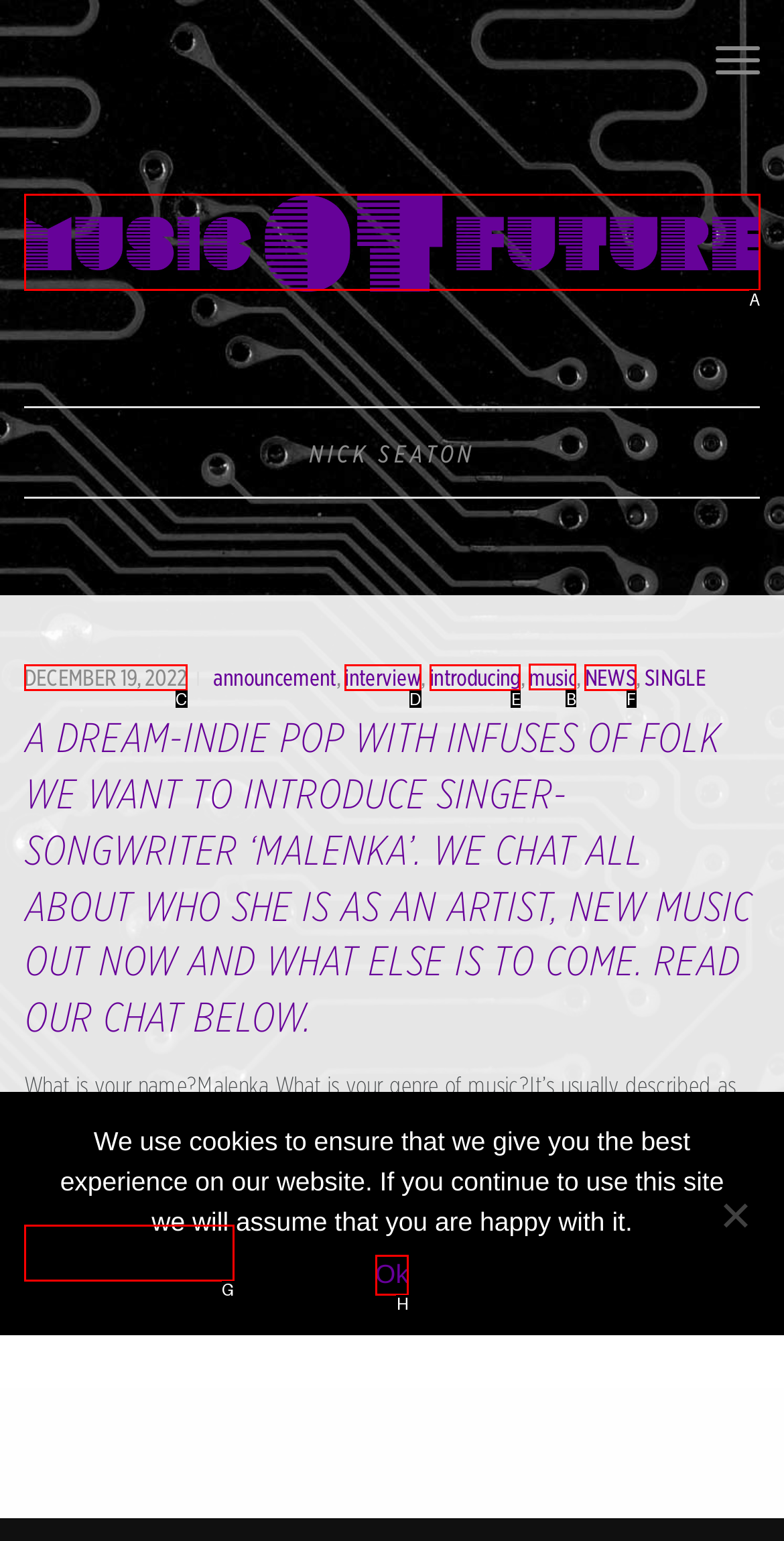Identify the correct letter of the UI element to click for this task: Learn more about Malenka's music
Respond with the letter from the listed options.

B